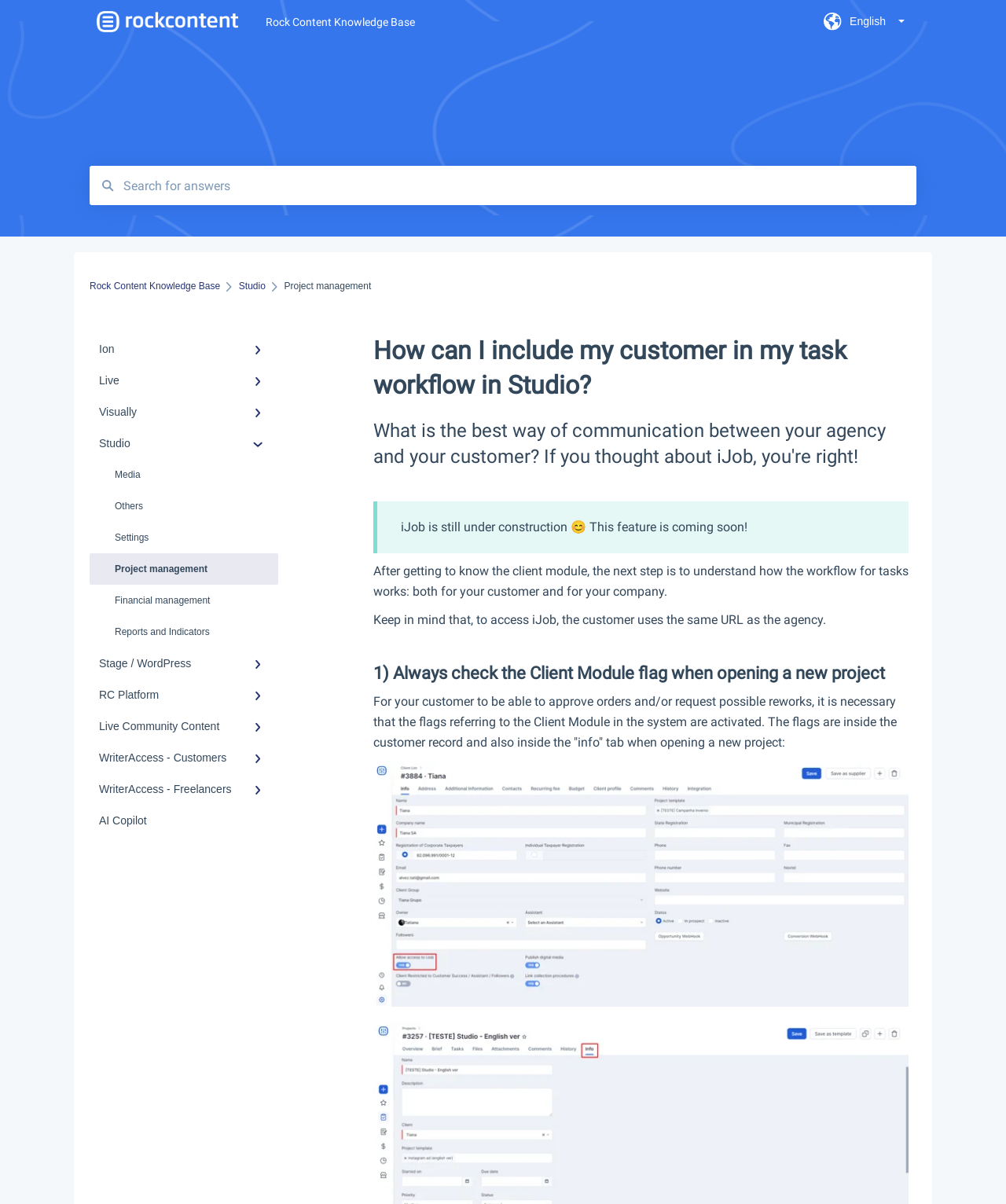What is the URL used by the customer to access iJob?
From the screenshot, supply a one-word or short-phrase answer.

same as agency